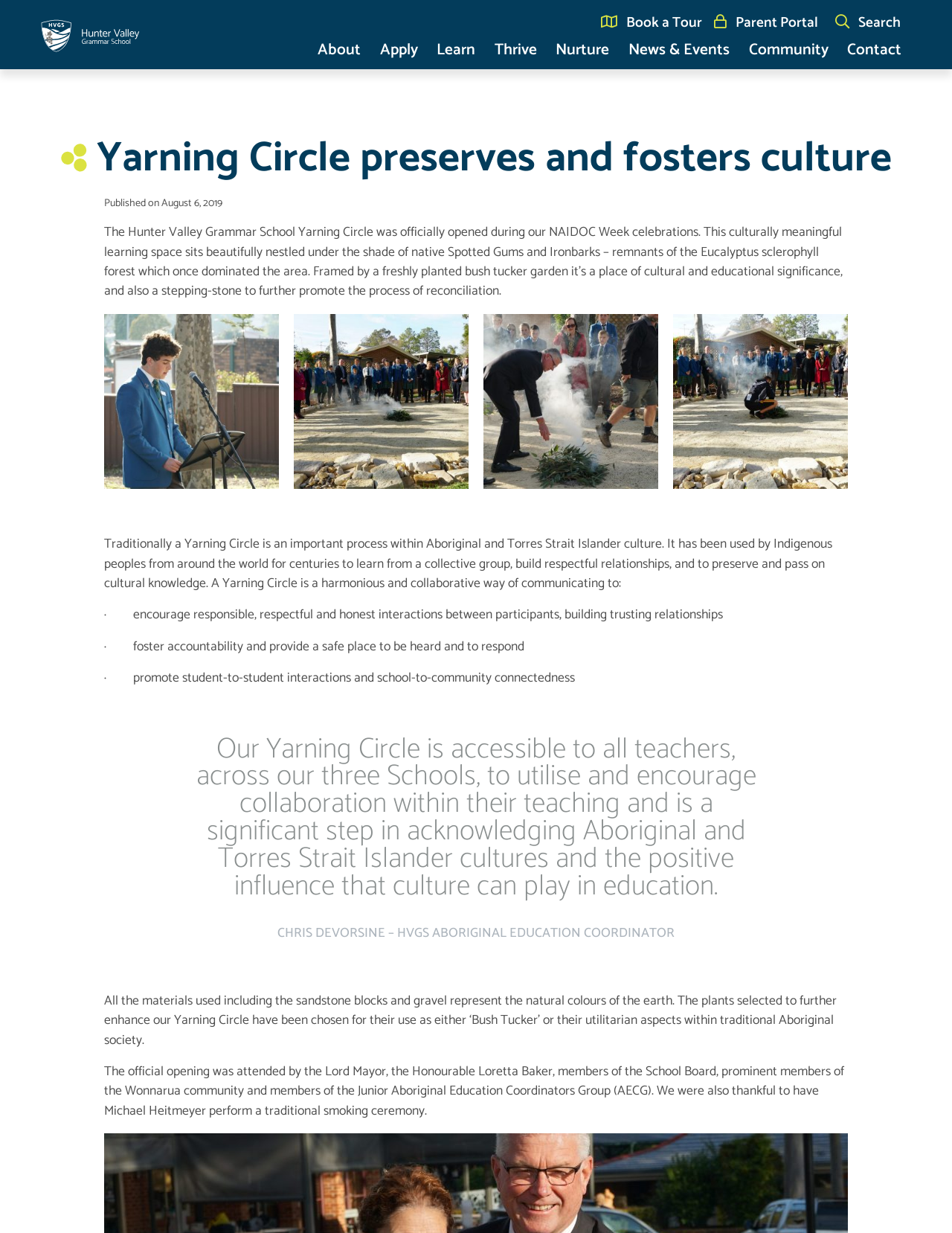Answer the question briefly using a single word or phrase: 
Who attended the official opening of the Yarning Circle?

Lord Mayor, School Board members, Wonnarua community members